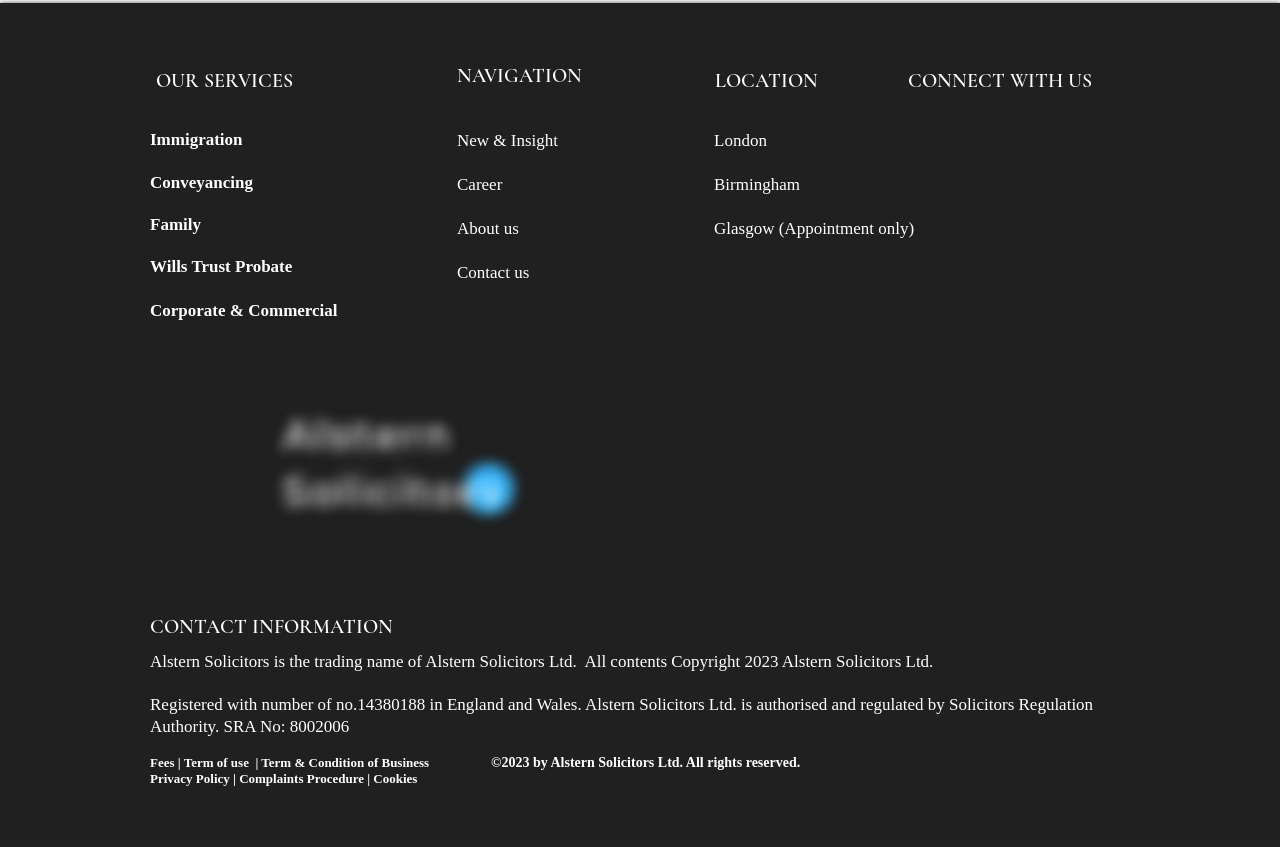Identify the bounding box coordinates for the element that needs to be clicked to fulfill this instruction: "Check the location in London". Provide the coordinates in the format of four float numbers between 0 and 1: [left, top, right, bottom].

[0.558, 0.152, 0.599, 0.177]